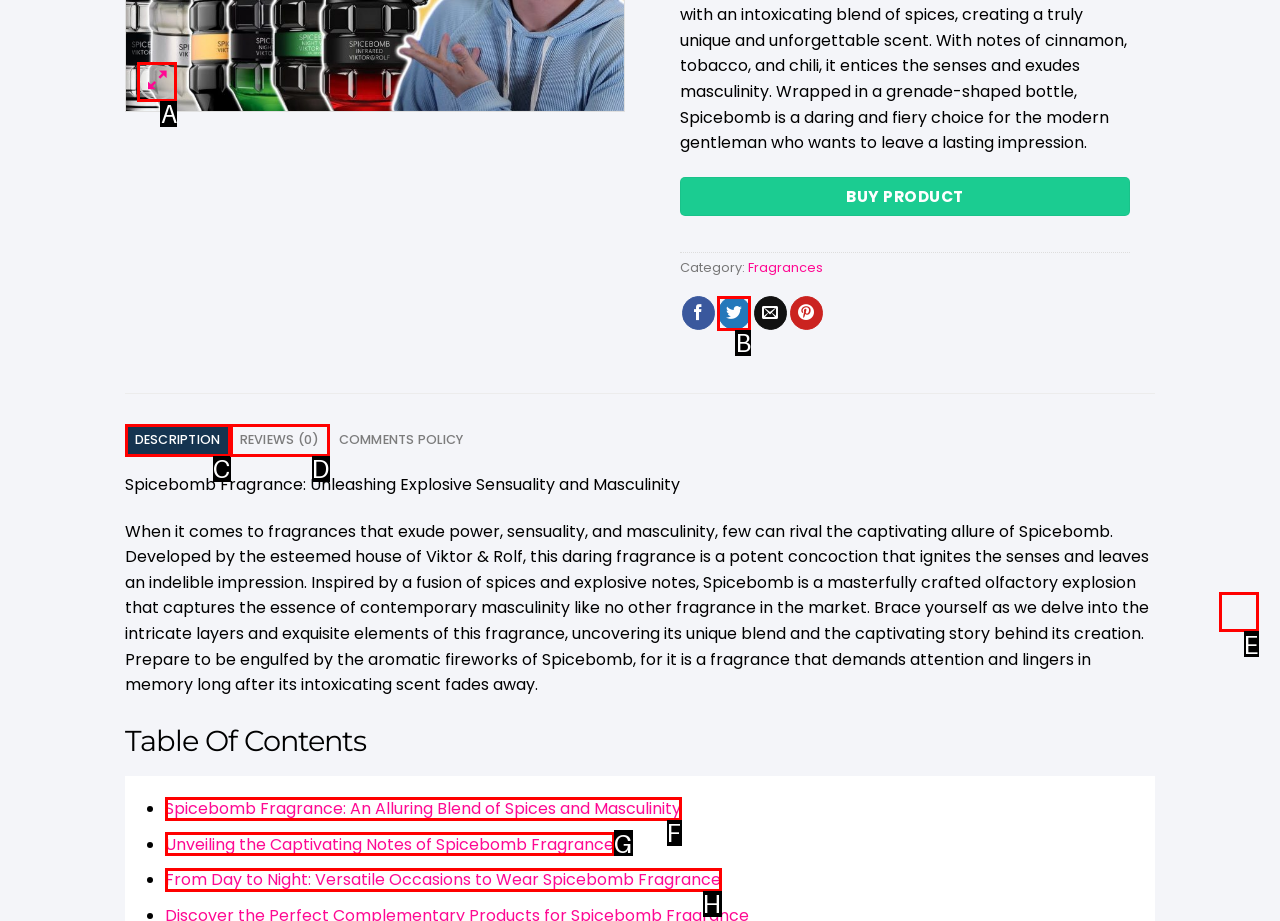Select the HTML element that best fits the description: Description
Respond with the letter of the correct option from the choices given.

C